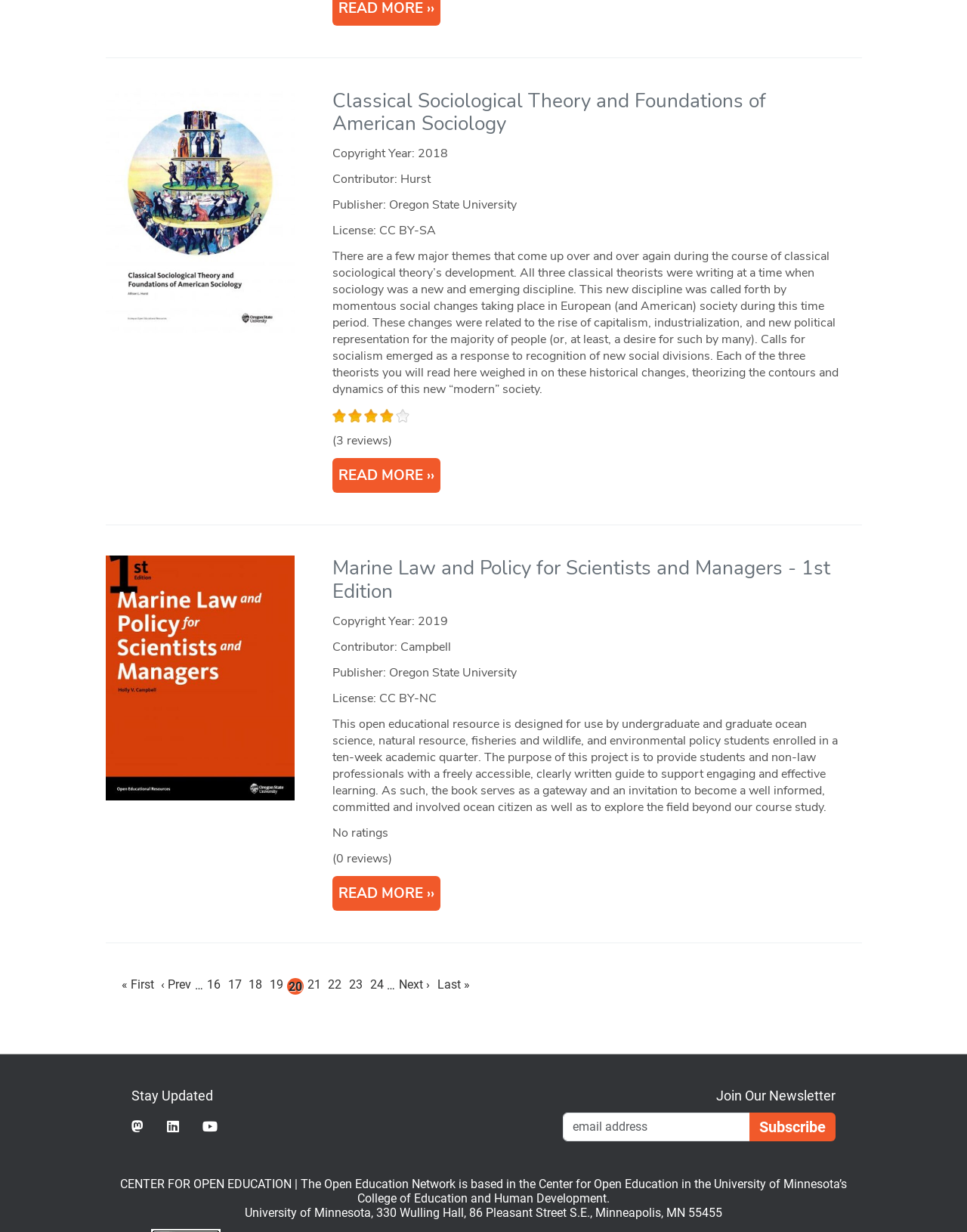Give a one-word or one-phrase response to the question:
What is the publisher of 'Classical Sociological Theory and Foundations of American Sociology'?

Oregon State University